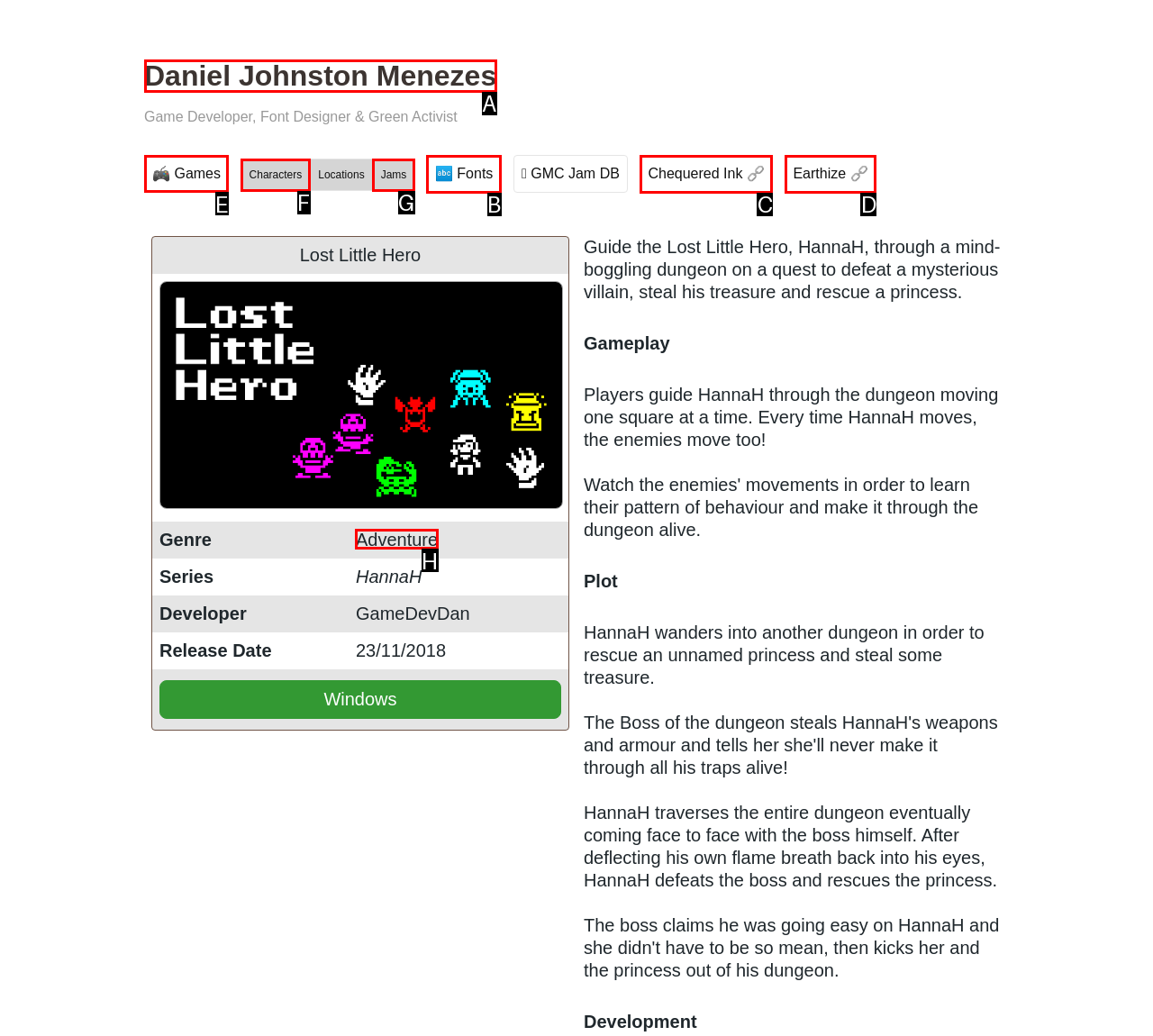Choose the HTML element you need to click to achieve the following task: Click the Same Day Couriers Direct logo
Respond with the letter of the selected option from the given choices directly.

None